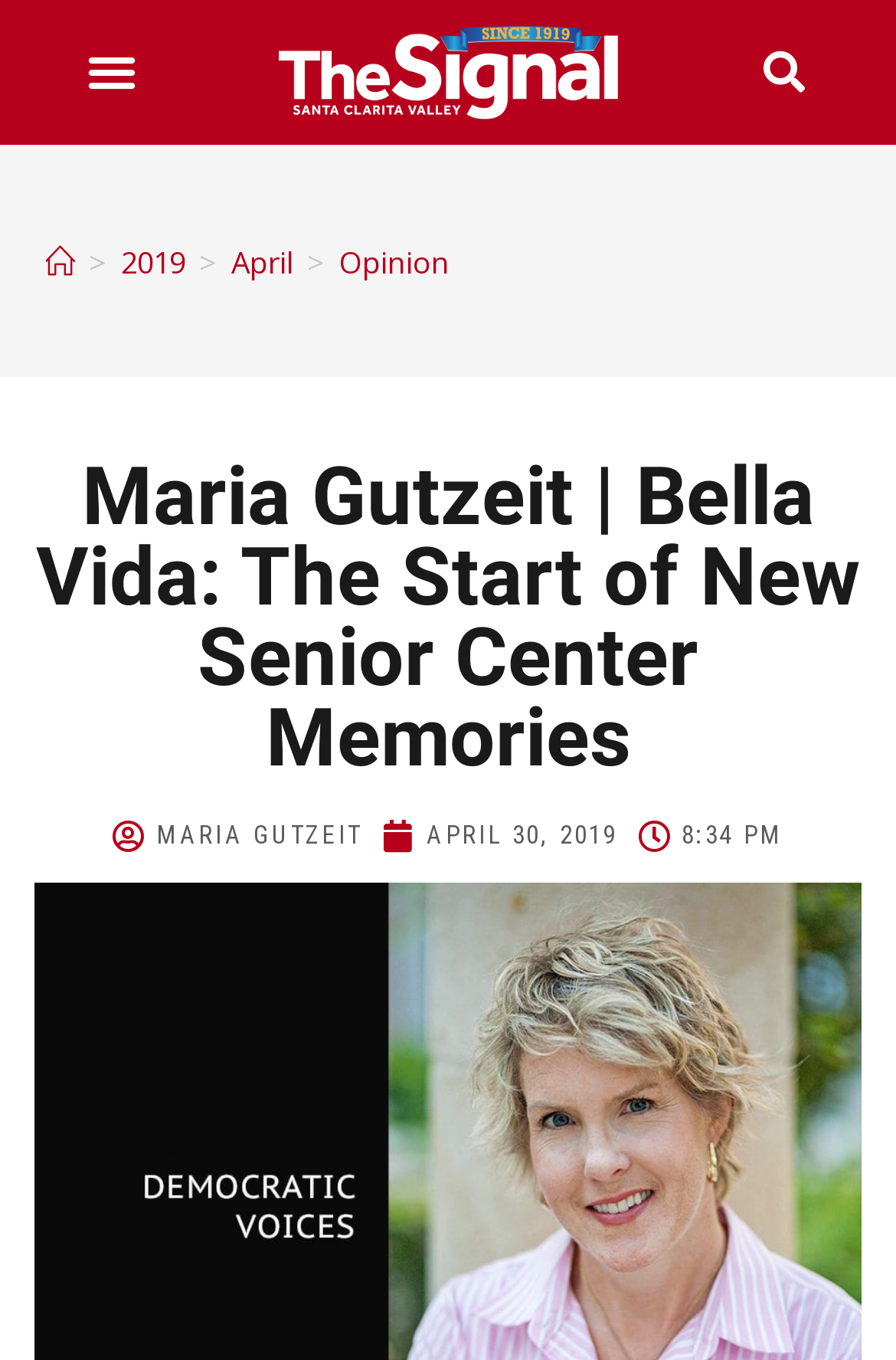What is the date of the article?
Using the image as a reference, give a one-word or short phrase answer.

April 30, 2019